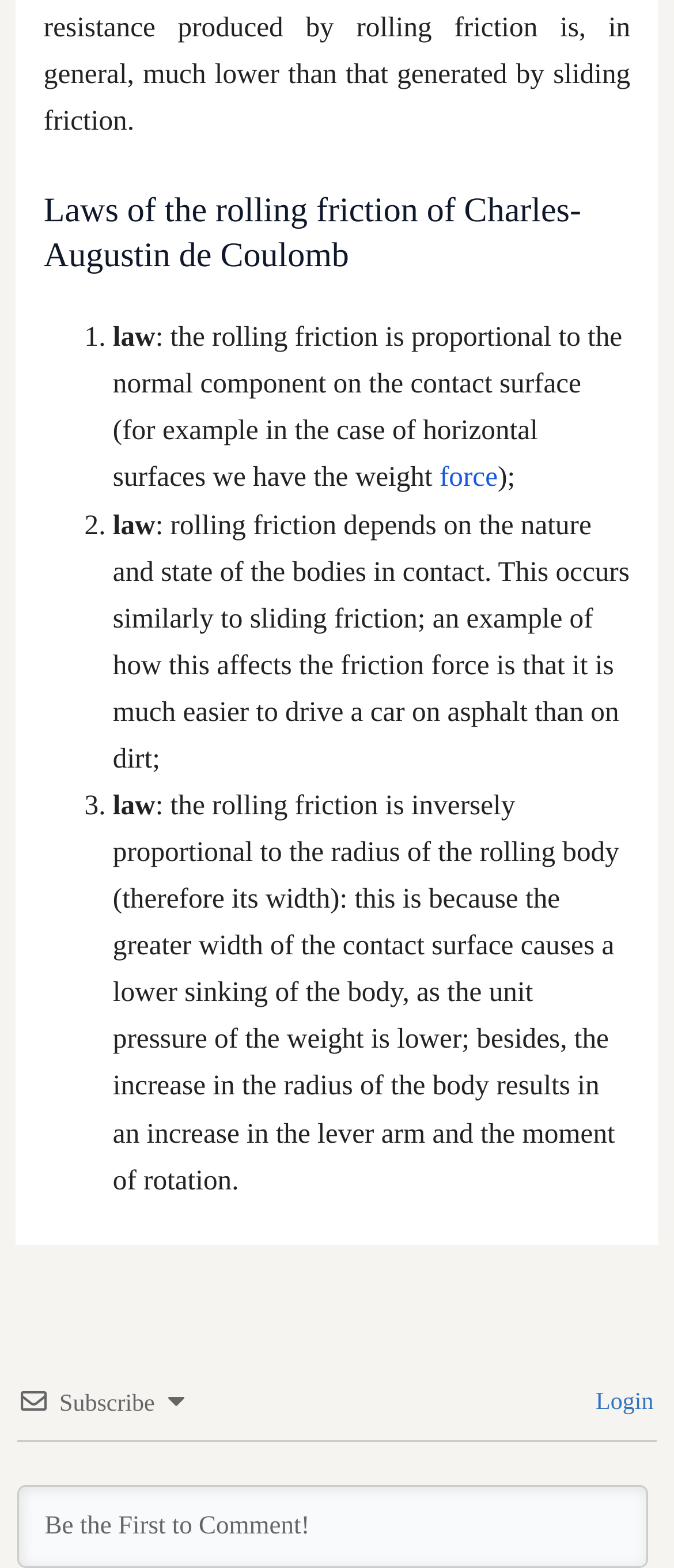Please predict the bounding box coordinates (top-left x, top-left y, bottom-right x, bottom-right y) for the UI element in the screenshot that fits the description: Login

[0.87, 0.887, 0.97, 0.903]